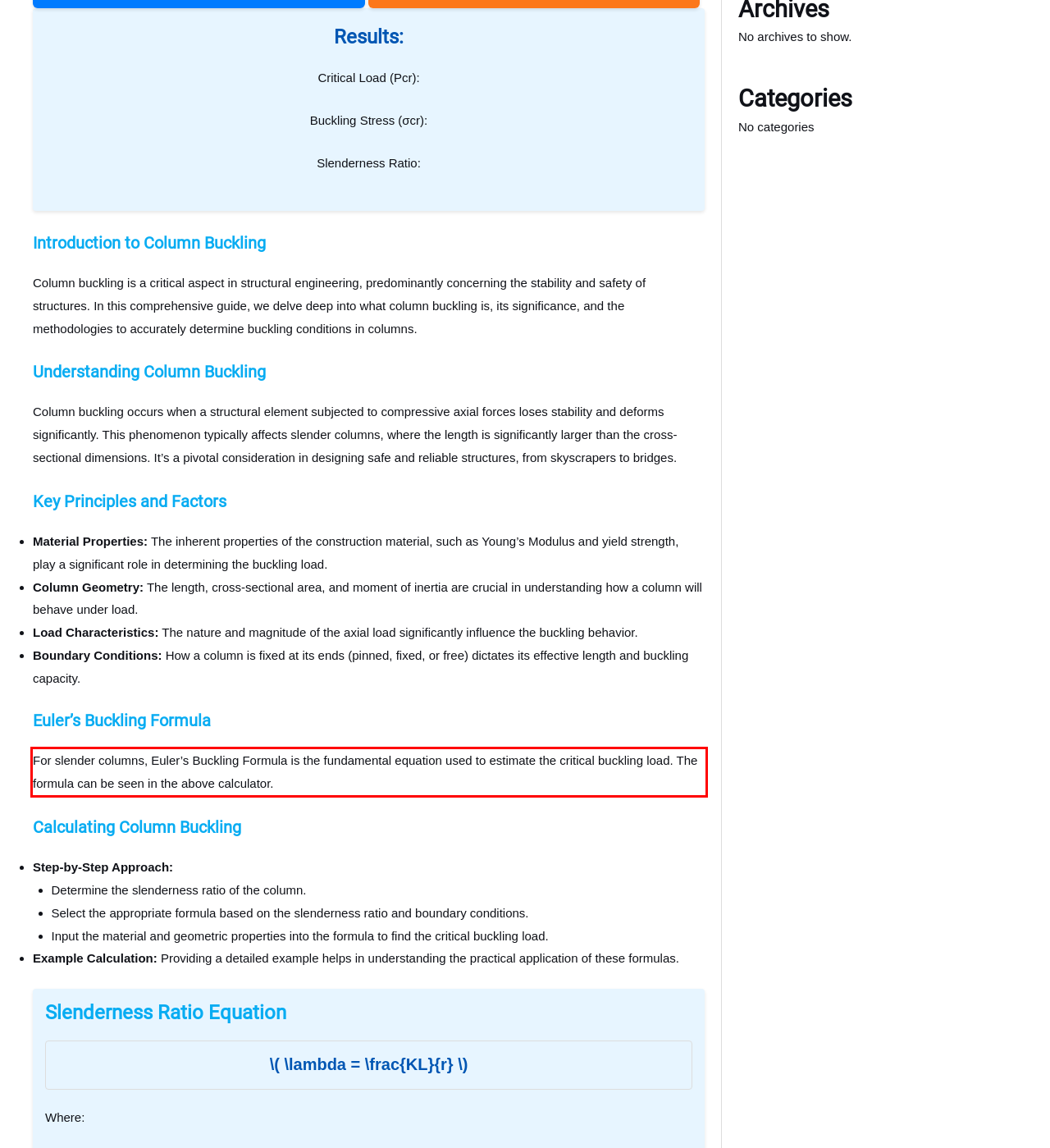Inspect the webpage screenshot that has a red bounding box and use OCR technology to read and display the text inside the red bounding box.

For slender columns, Euler’s Buckling Formula is the fundamental equation used to estimate the critical buckling load. The formula can be seen in the above calculator.